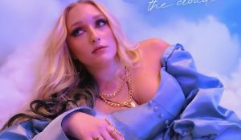What is the color of the woman's outfit?
Can you offer a detailed and complete answer to this question?

The caption describes the woman as being 'dressed in a striking blue outfit', which suggests that her attire is blue in color.